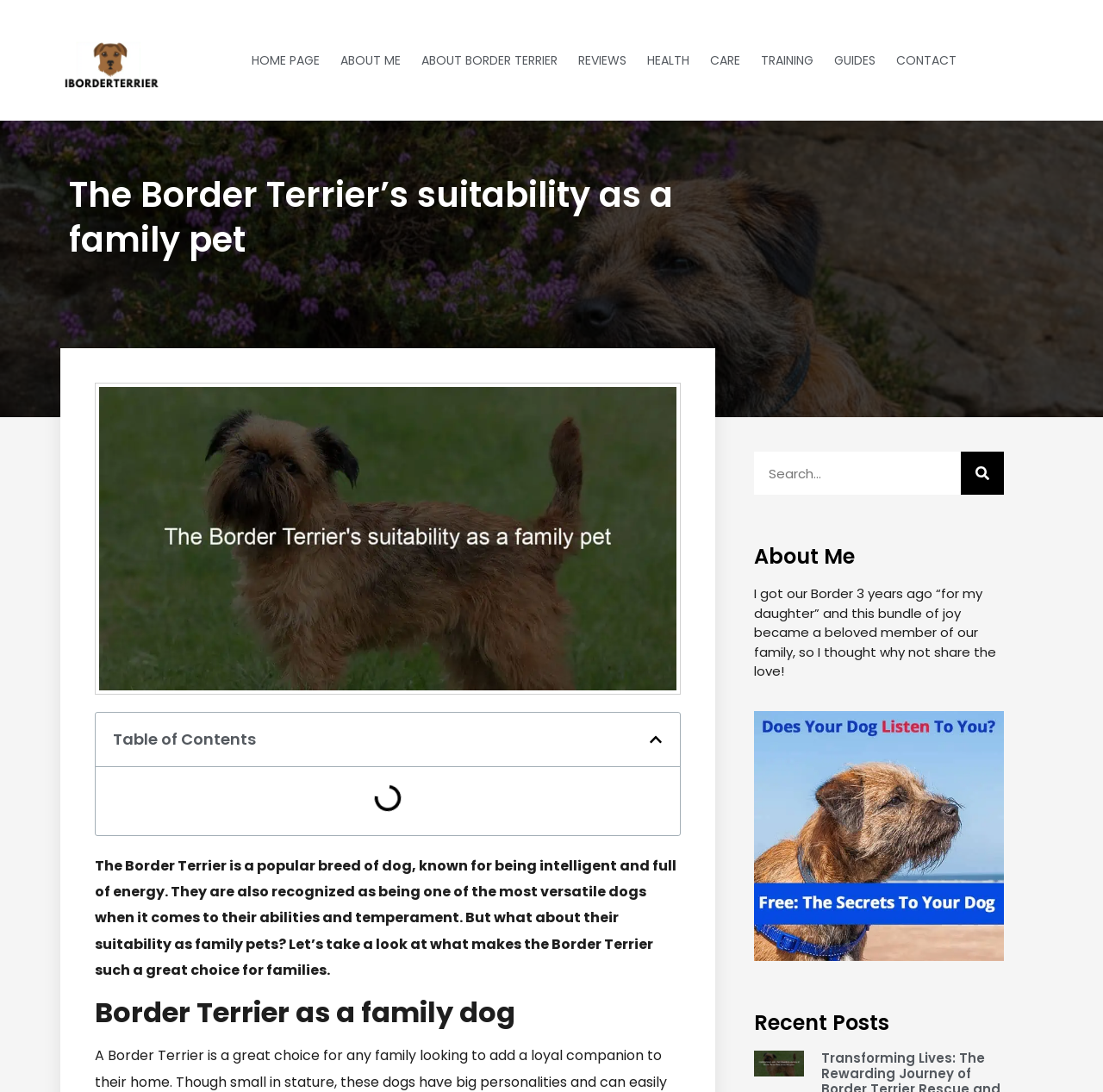What is the purpose of the search box?
Look at the image and answer the question with a single word or phrase.

To search the website